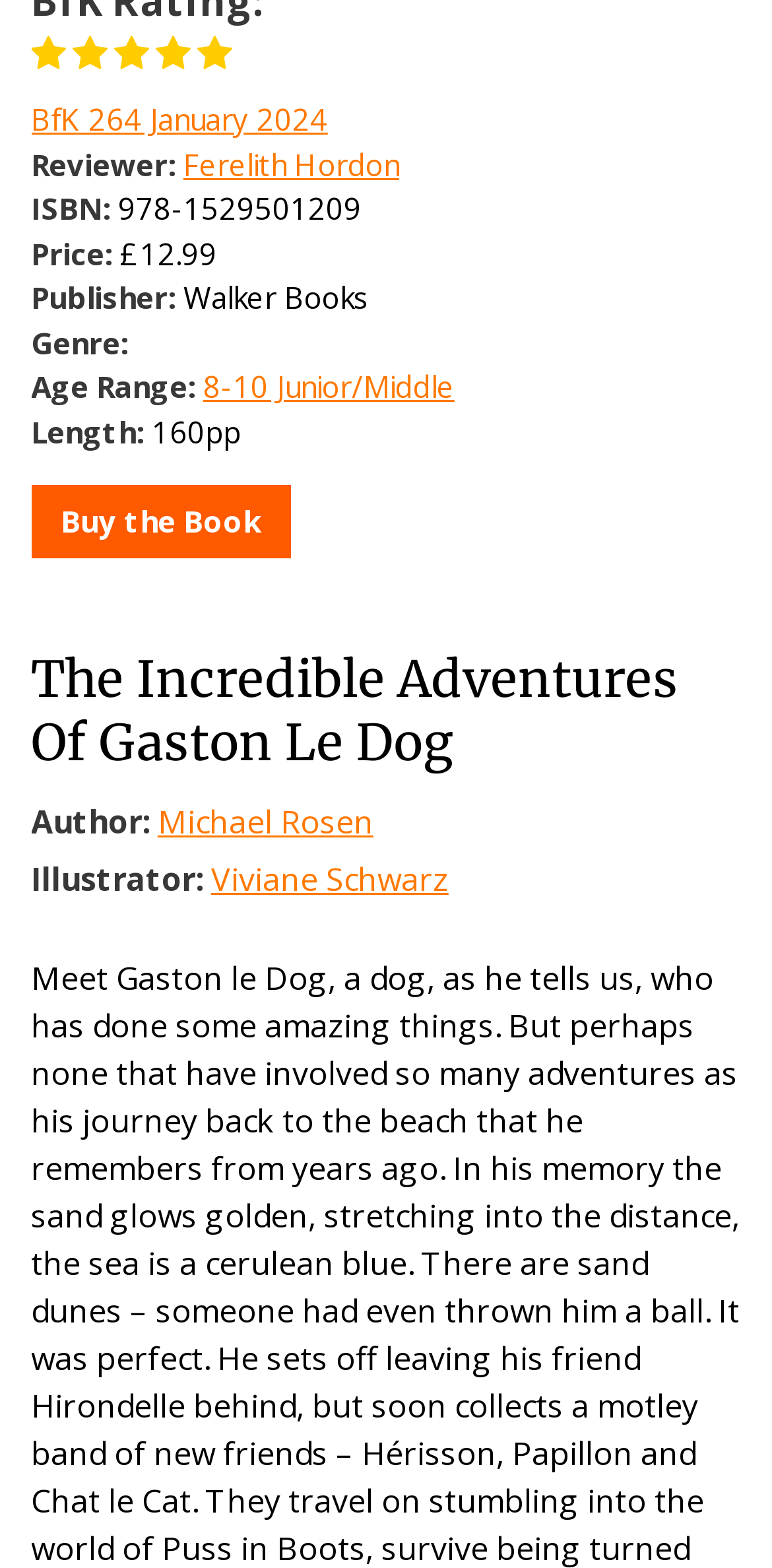Given the element description "Buy the Book" in the screenshot, predict the bounding box coordinates of that UI element.

[0.04, 0.309, 0.376, 0.355]